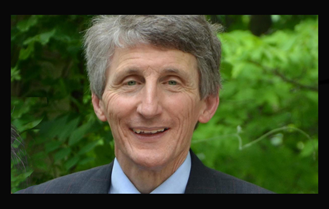Please give a succinct answer to the question in one word or phrase:
What type of law does Ulrich Law specialize in?

Workers' compensation and social security law